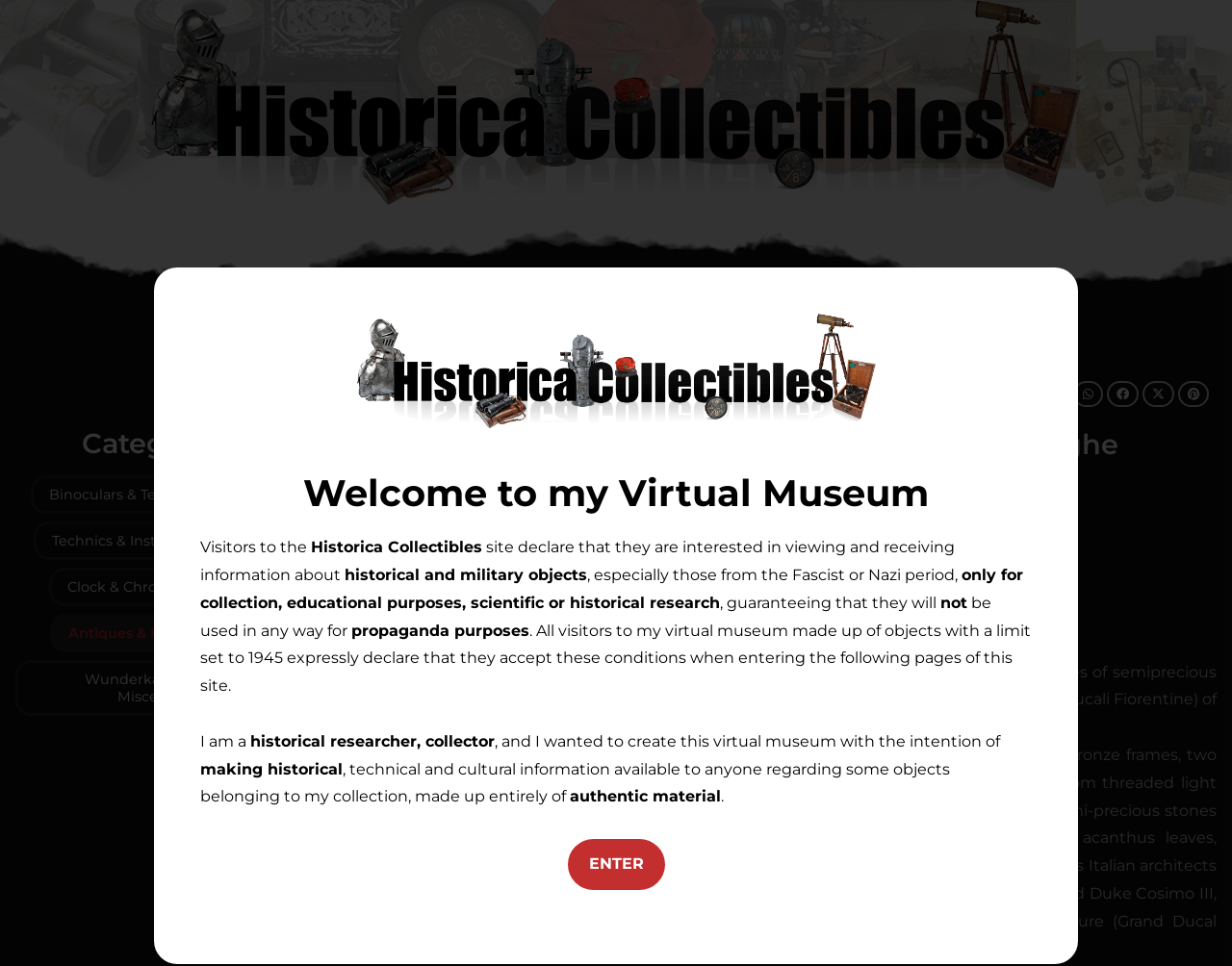Kindly determine the bounding box coordinates of the area that needs to be clicked to fulfill this instruction: "Visit Historica collectibles".

[0.123, 0.099, 0.877, 0.118]